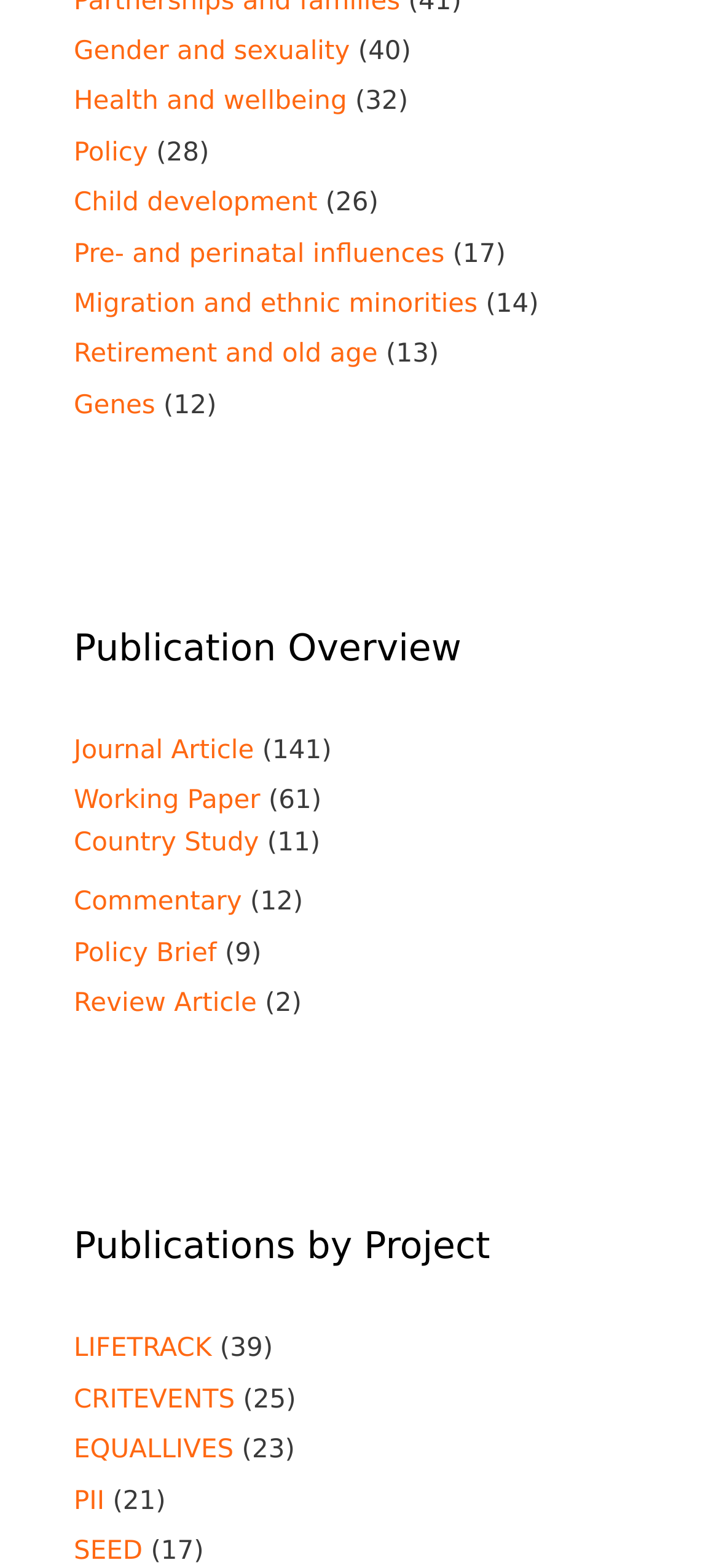Locate the bounding box coordinates of the segment that needs to be clicked to meet this instruction: "Explore 'LIFETRACK'".

[0.103, 0.851, 0.294, 0.87]